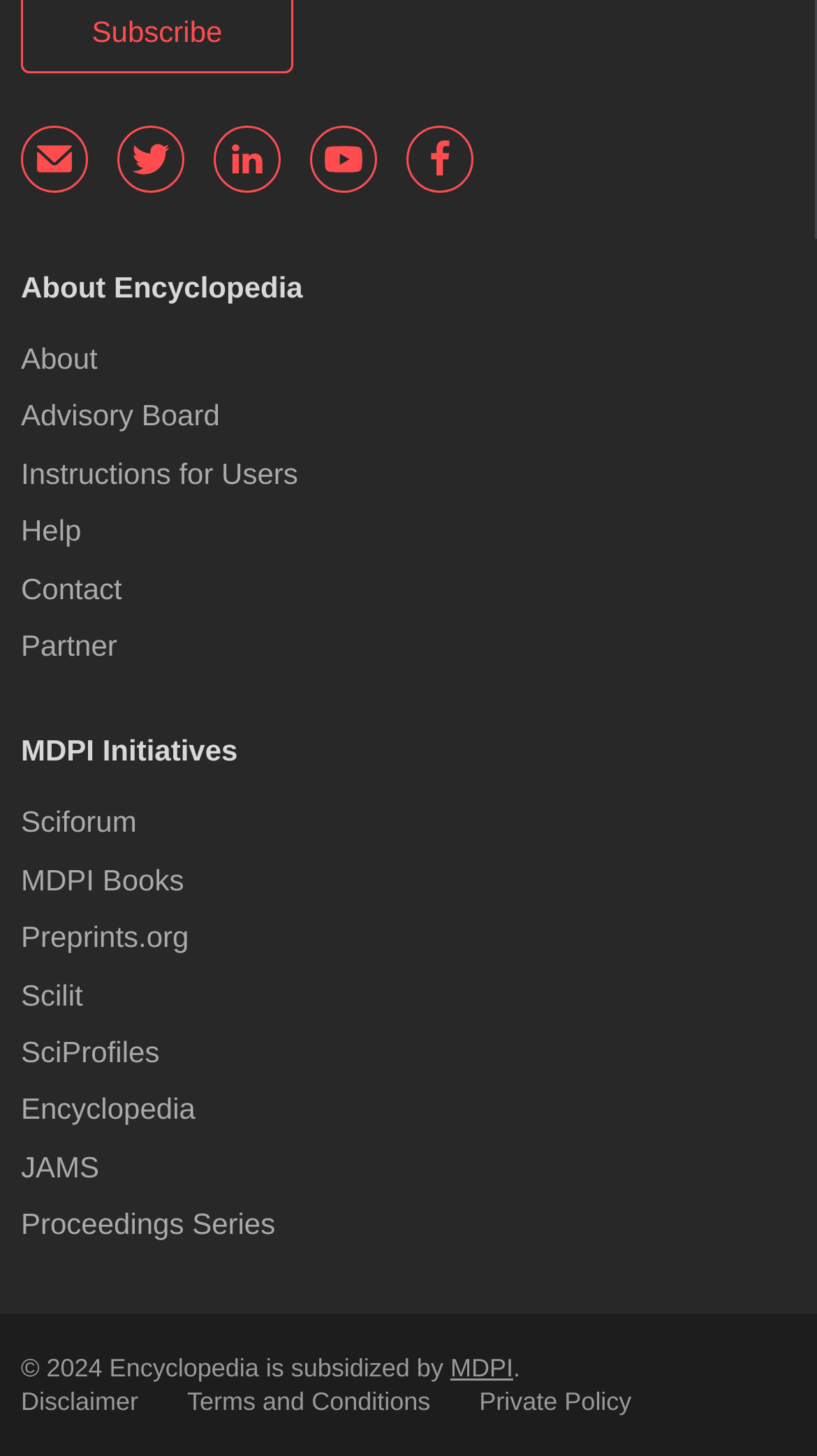What is the first link in the top navigation bar?
Identify the answer in the screenshot and reply with a single word or phrase.

About